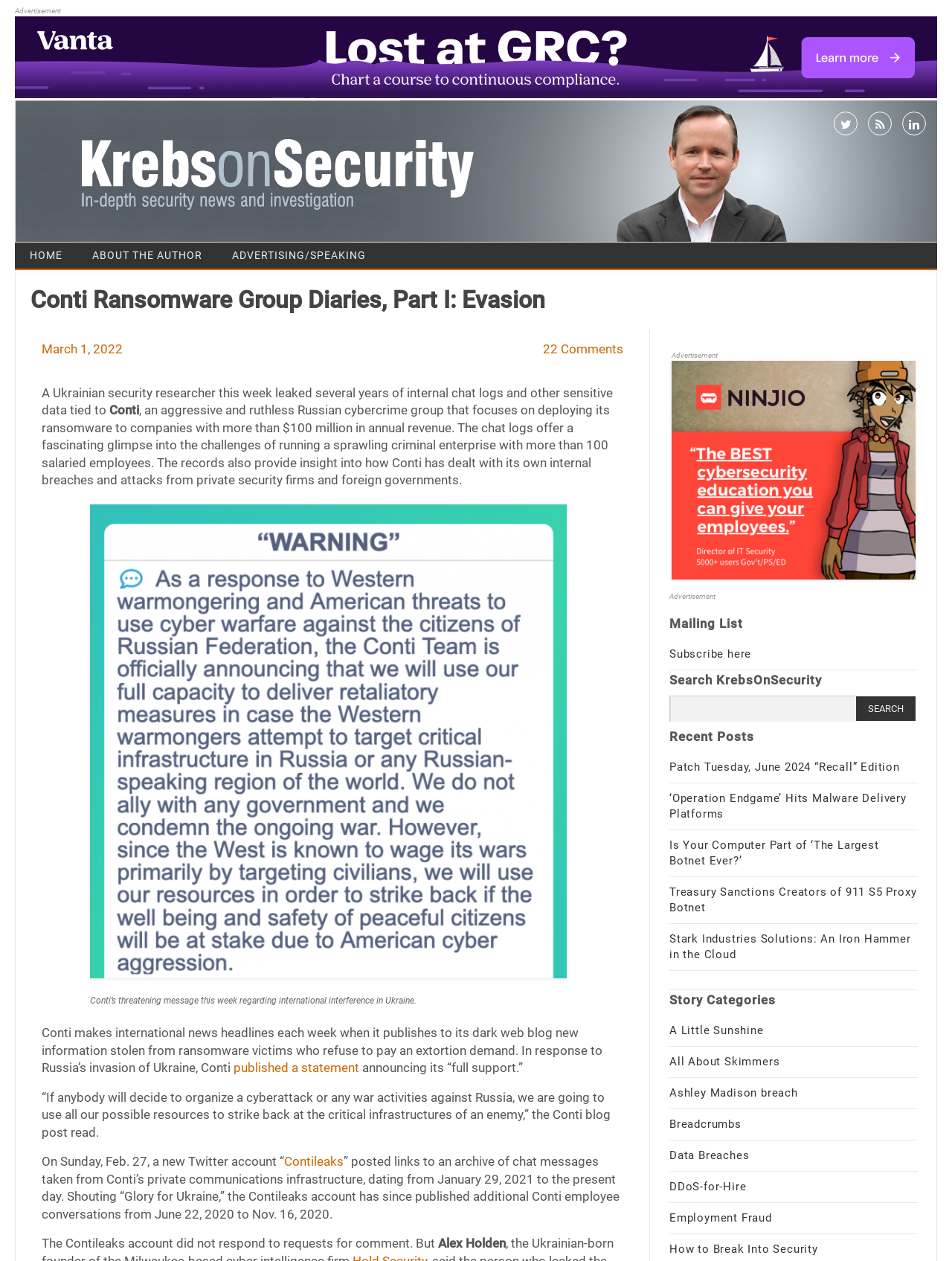Can you extract the headline from the webpage for me?

Conti Ransomware Group Diaries, Part I: Evasion